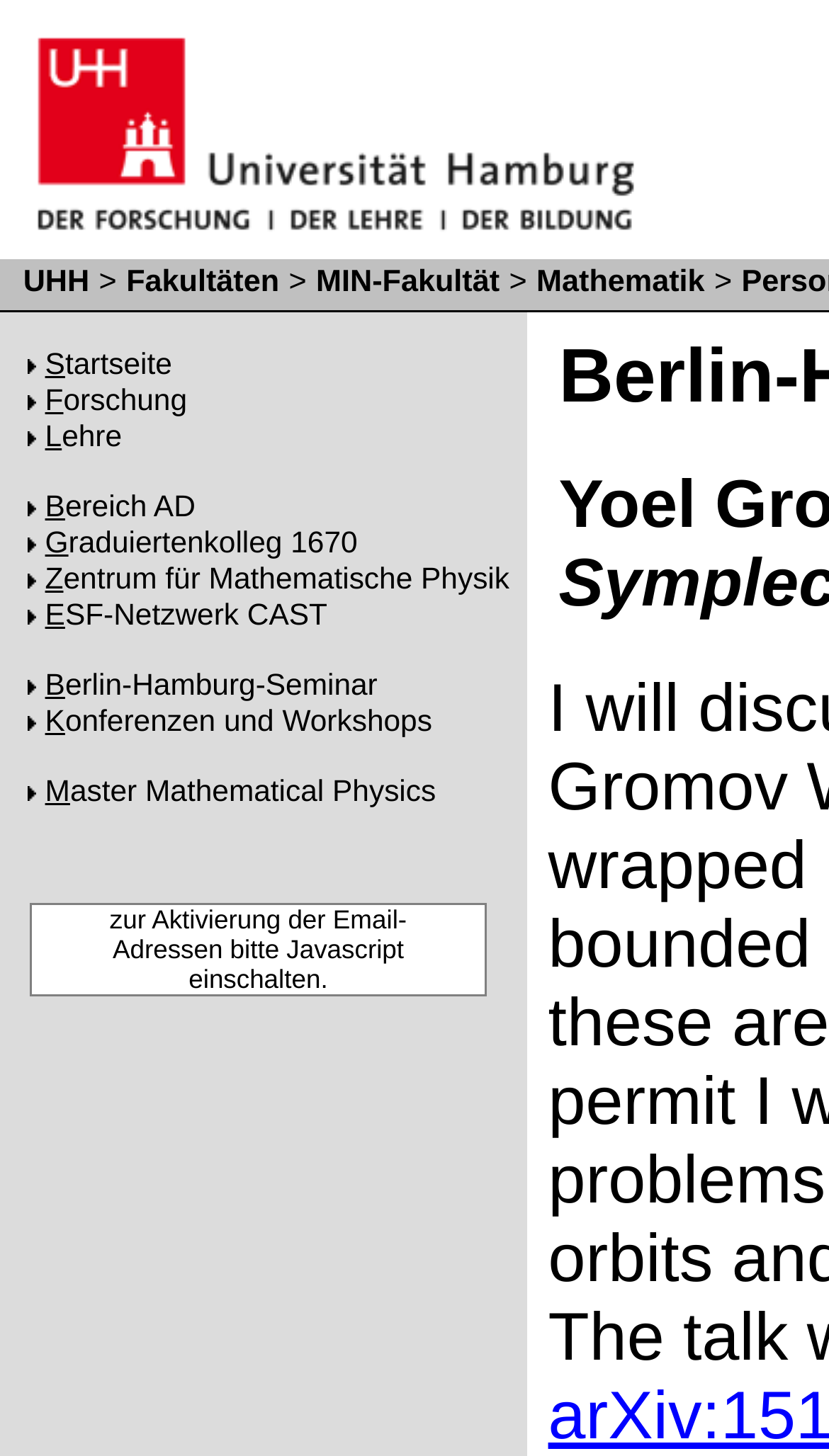Produce an extensive caption that describes everything on the webpage.

The webpage appears to be a university webpage, specifically from the University of Hamburg's Mathematics department. At the top-left corner, there is a logo of the University of Hamburg, accompanied by a link to the university's homepage. Below the logo, there are several links to different faculties, including the MIN faculty, and a link to the Mathematics department.

The main content of the page is a table with multiple rows, each containing a bullet point and a link to a different section or webpage. The sections include the homepage, research, teaching, and various other departments and programs within the mathematics faculty, such as the Berlin-Hamburg symplectic seminar, graduate college 1670, and the center for mathematical physics. Each link has a corresponding bullet point image next to it.

At the bottom of the page, there is a note about activating email addresses, which requires JavaScript to be enabled. The overall layout of the page is simple and easy to navigate, with clear headings and concise text.